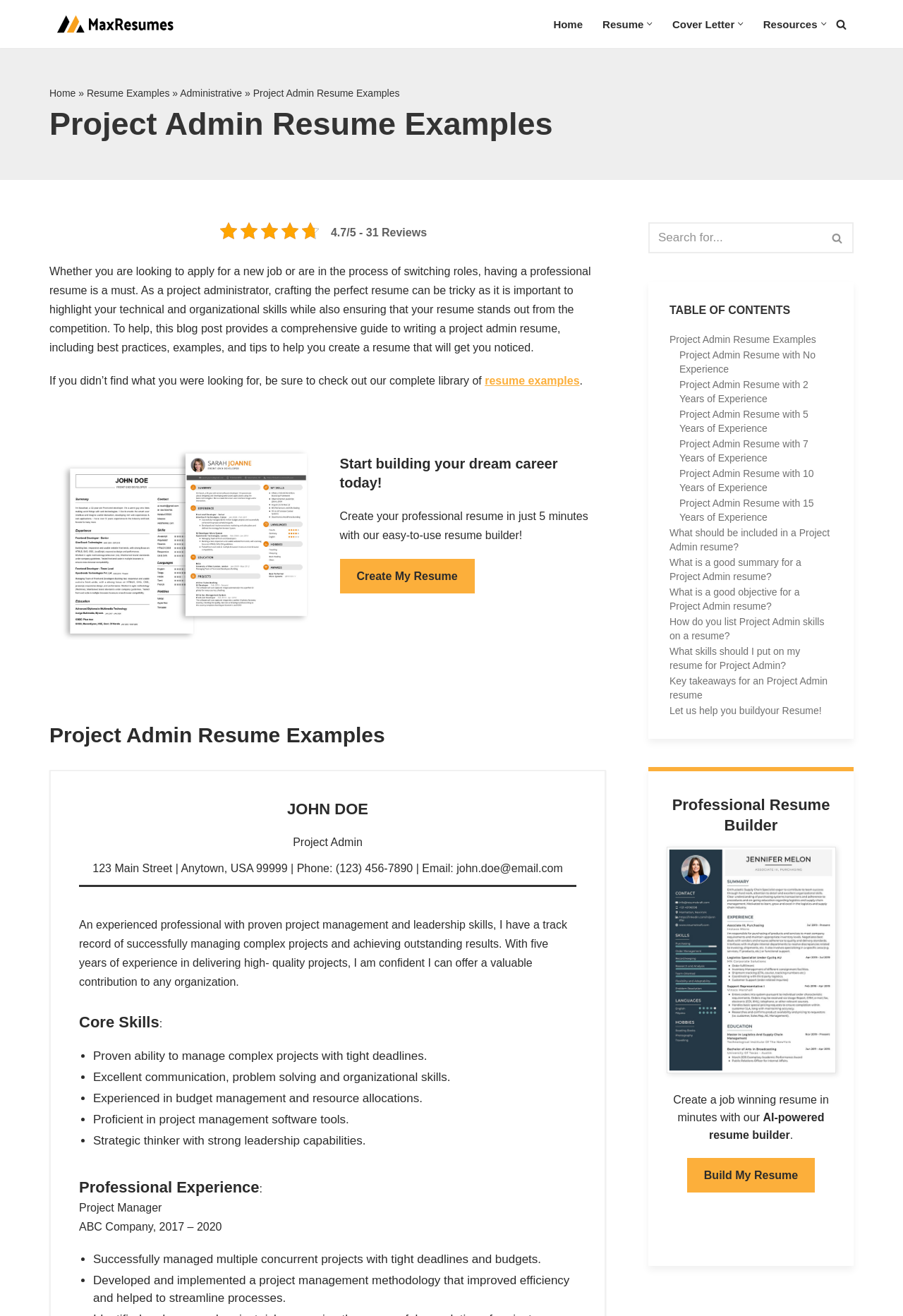Please answer the following question as detailed as possible based on the image: 
What is the primary function of the 'Search' button?

The 'Search' button is likely used to search the website for specific content, such as resume examples or resources, as it is accompanied by a search box and is located in the top navigation bar.